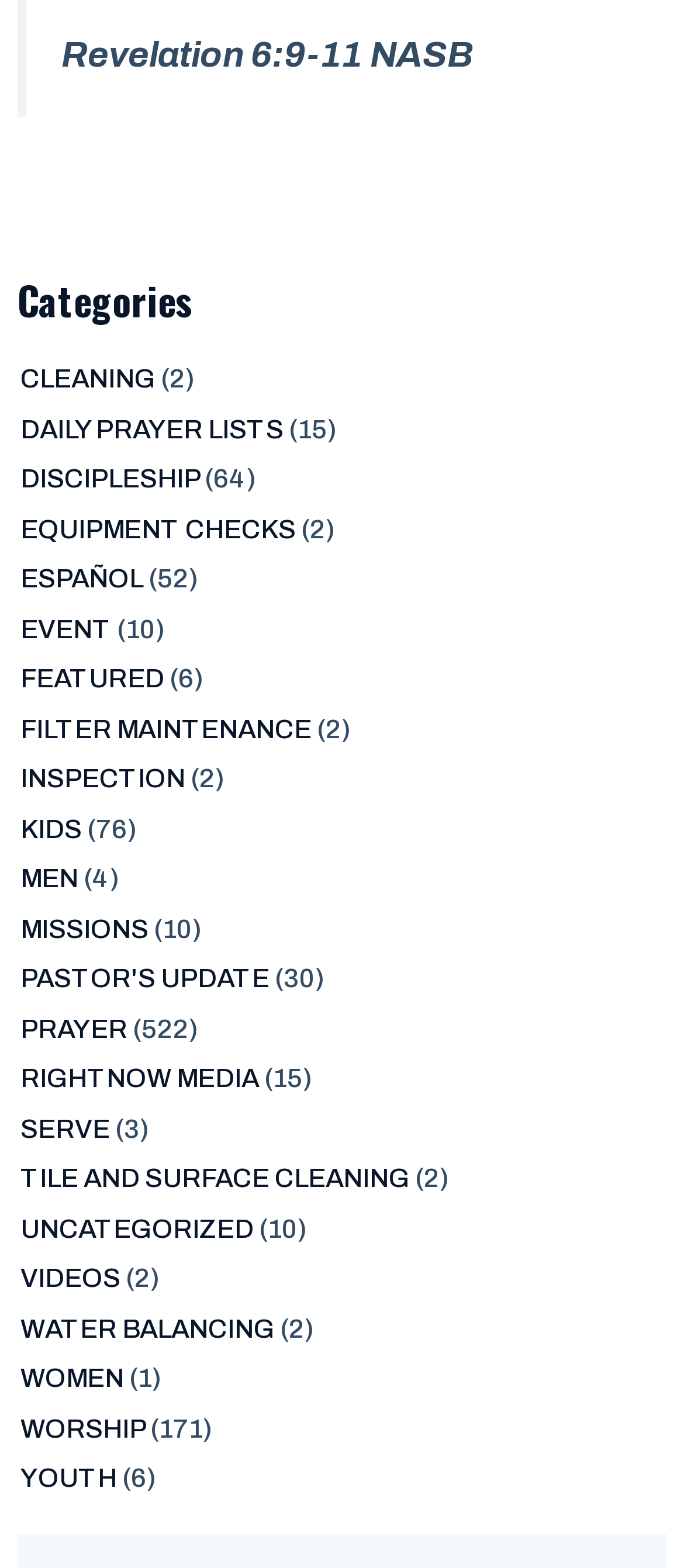From the webpage screenshot, identify the region described by RightNow Media. Provide the bounding box coordinates as (top-left x, top-left y, bottom-right x, bottom-right y), with each value being a floating point number between 0 and 1.

[0.029, 0.679, 0.378, 0.697]